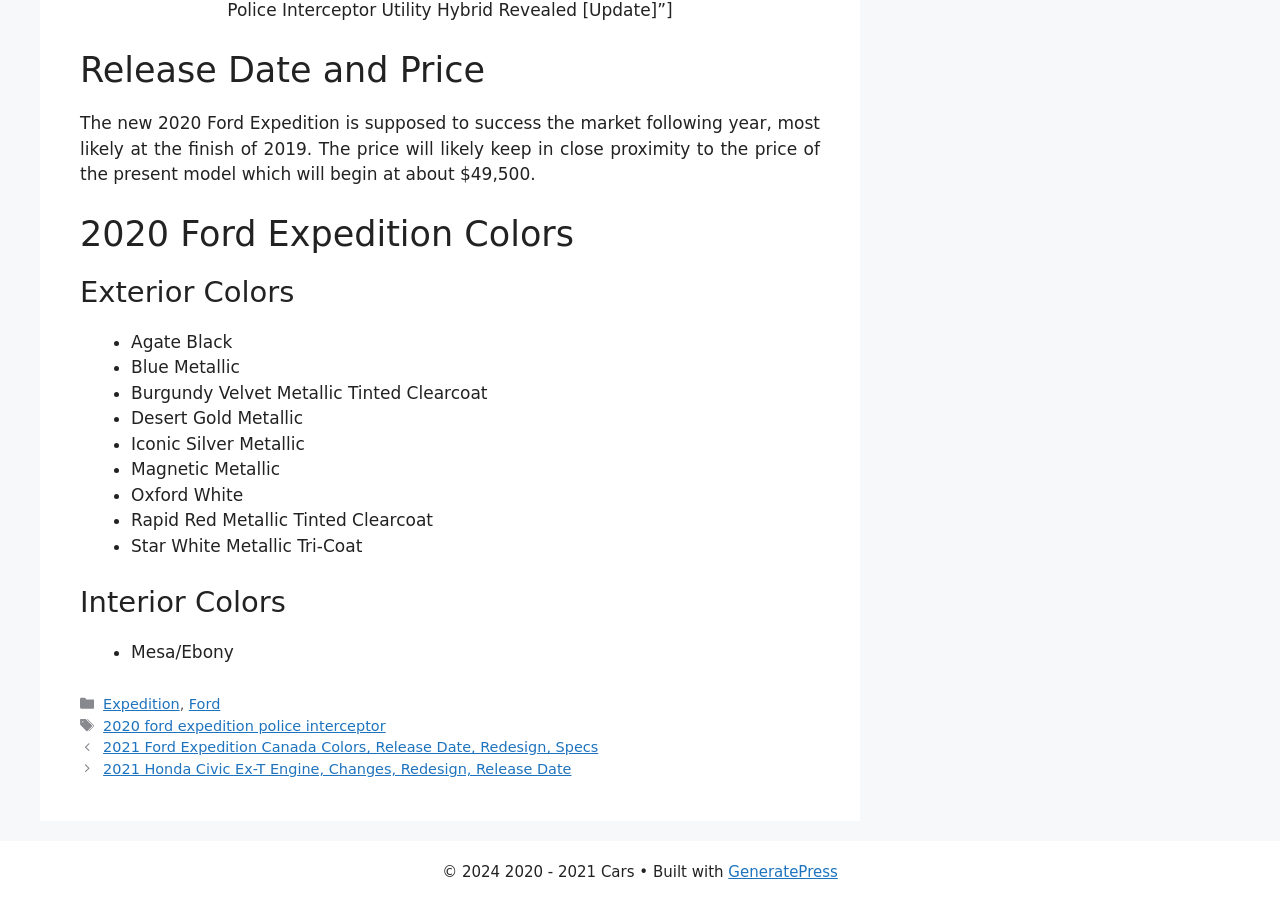Please respond to the question using a single word or phrase:
What is the expected release year of the new Ford Expedition?

2020